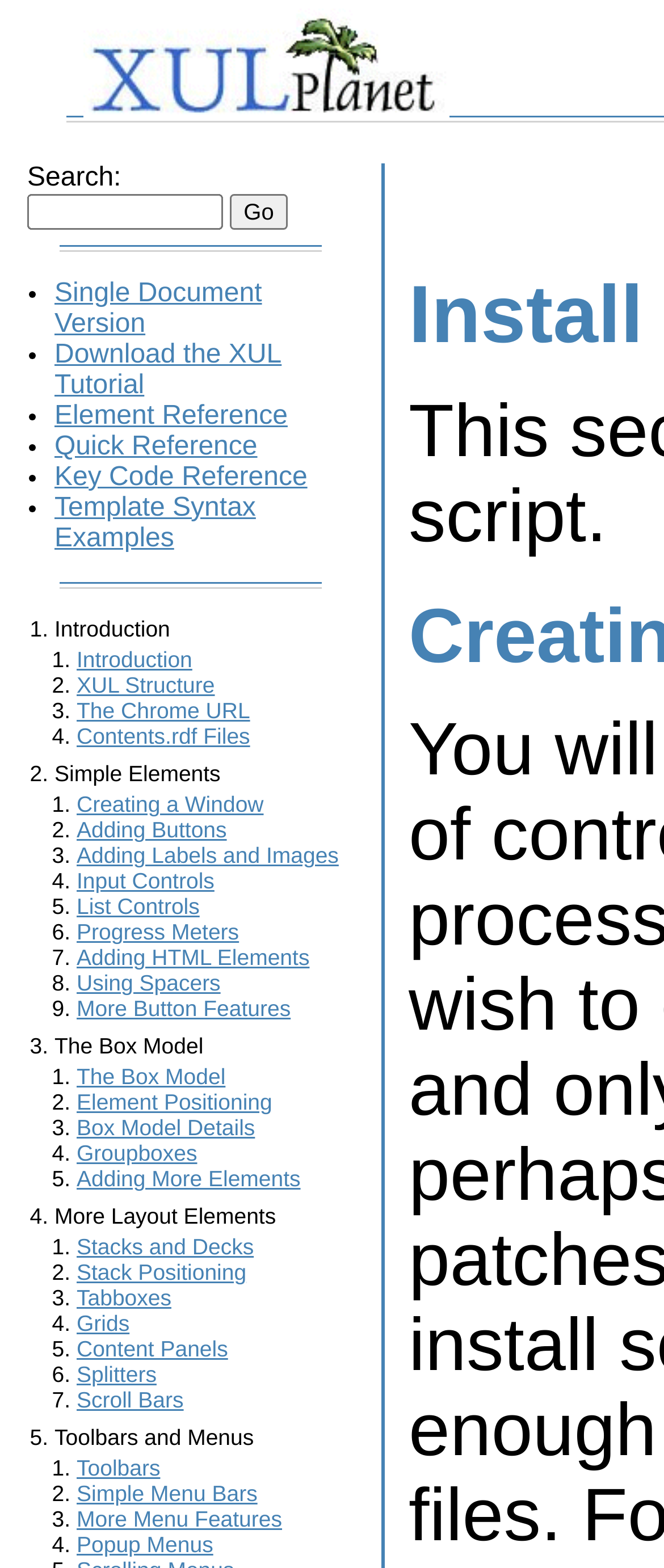Please specify the bounding box coordinates of the element that should be clicked to execute the given instruction: 'Download the XUL tutorial'. Ensure the coordinates are four float numbers between 0 and 1, expressed as [left, top, right, bottom].

[0.082, 0.217, 0.424, 0.255]